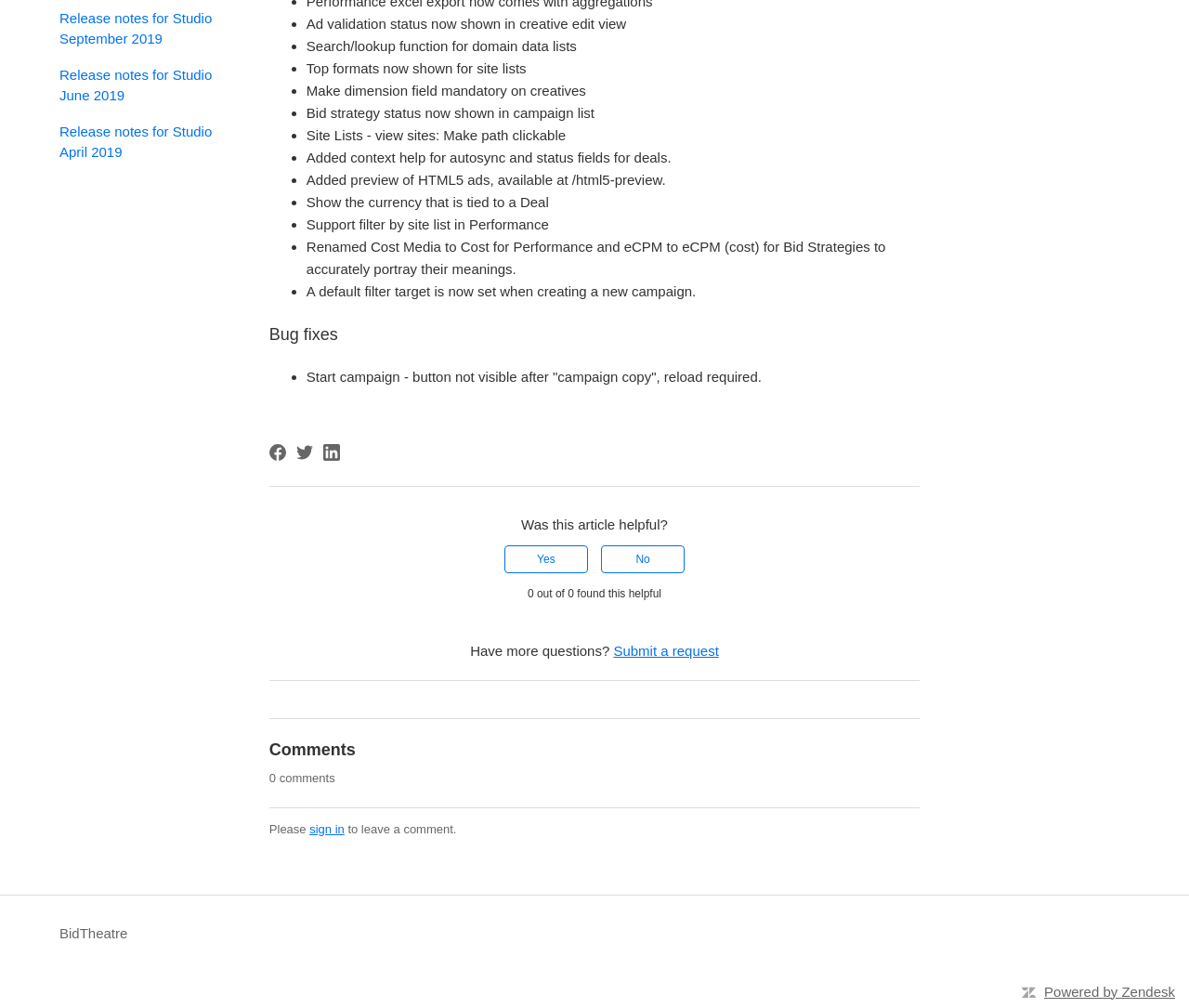Find the bounding box coordinates for the HTML element described as: "Powered by Zendesk". The coordinates should consist of four float values between 0 and 1, i.e., [left, top, right, bottom].

[0.878, 0.976, 0.988, 0.991]